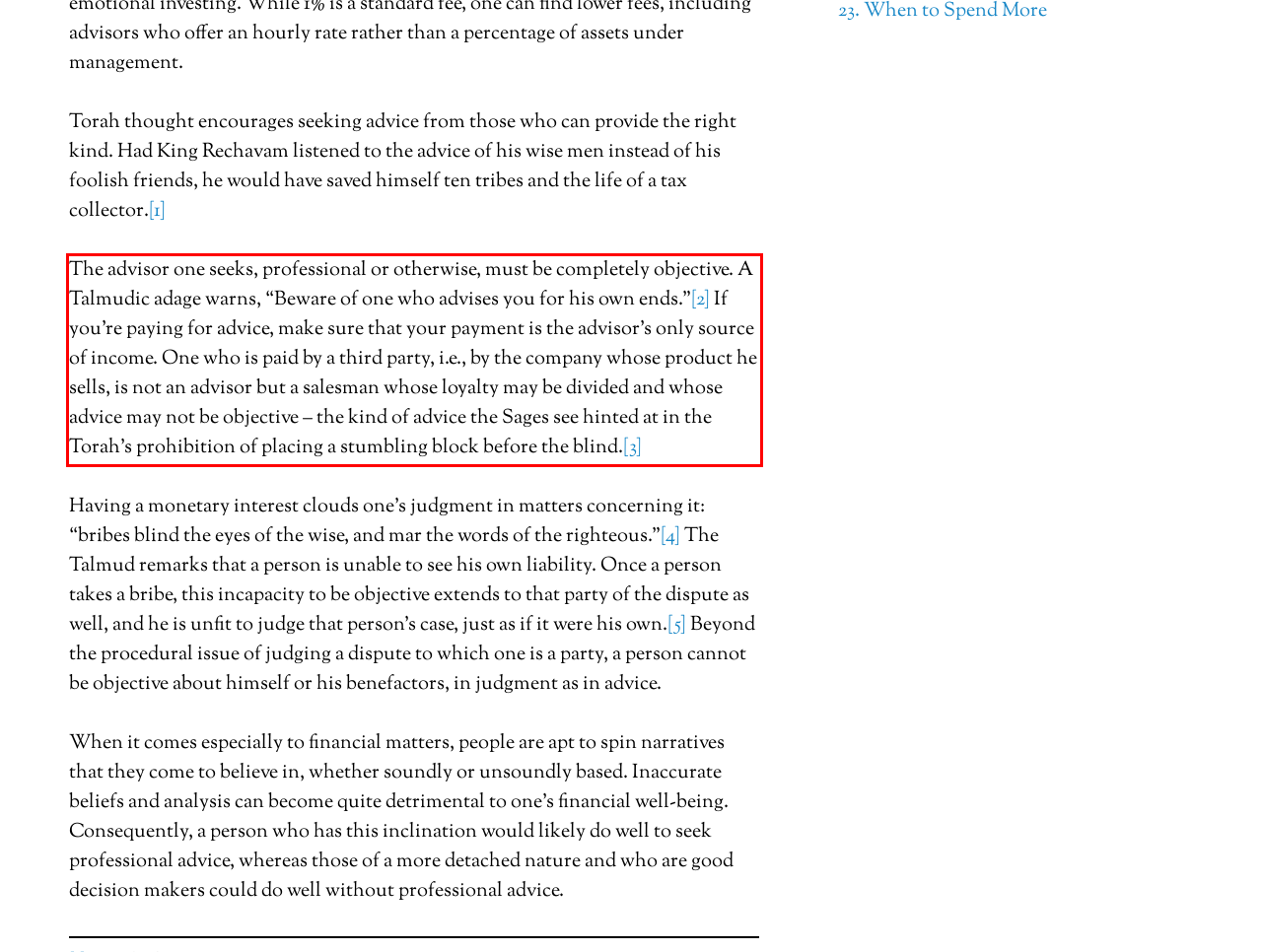You are provided with a screenshot of a webpage containing a red bounding box. Please extract the text enclosed by this red bounding box.

The advisor one seeks, professional or otherwise, must be completely objective. A Talmudic adage warns, “Beware of one who advises you for his own ends.”[2] If you’re paying for advice, make sure that your payment is the advisor’s only source of income. One who is paid by a third party, i.e., by the company whose product he sells, is not an advisor but a salesman whose loyalty may be divided and whose advice may not be objective – the kind of advice the Sages see hinted at in the Torah’s prohibition of placing a stumbling block before the blind.[3]